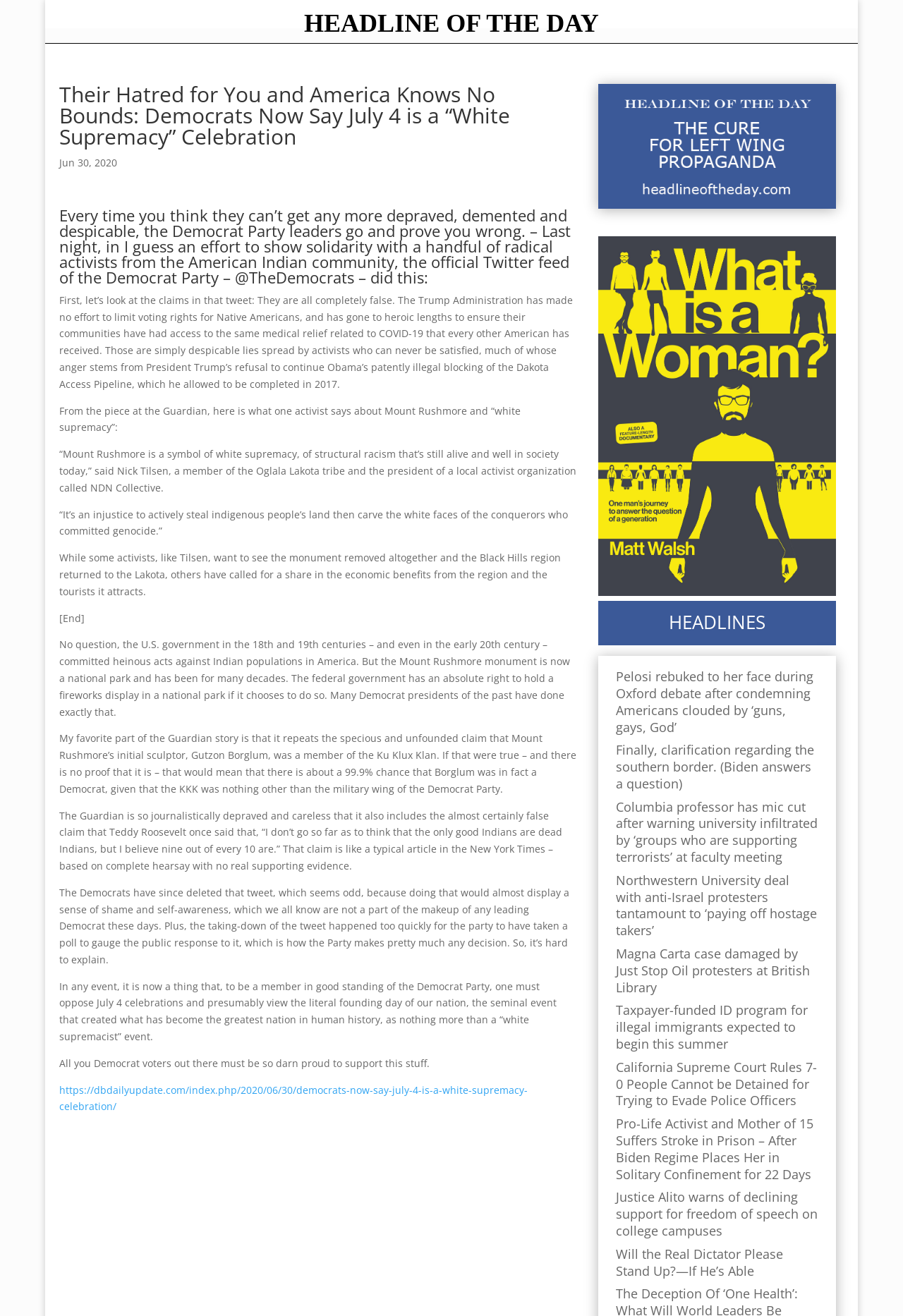Using a single word or phrase, answer the following question: 
What is the content of the first heading?

HEADLINE OF THE DAY